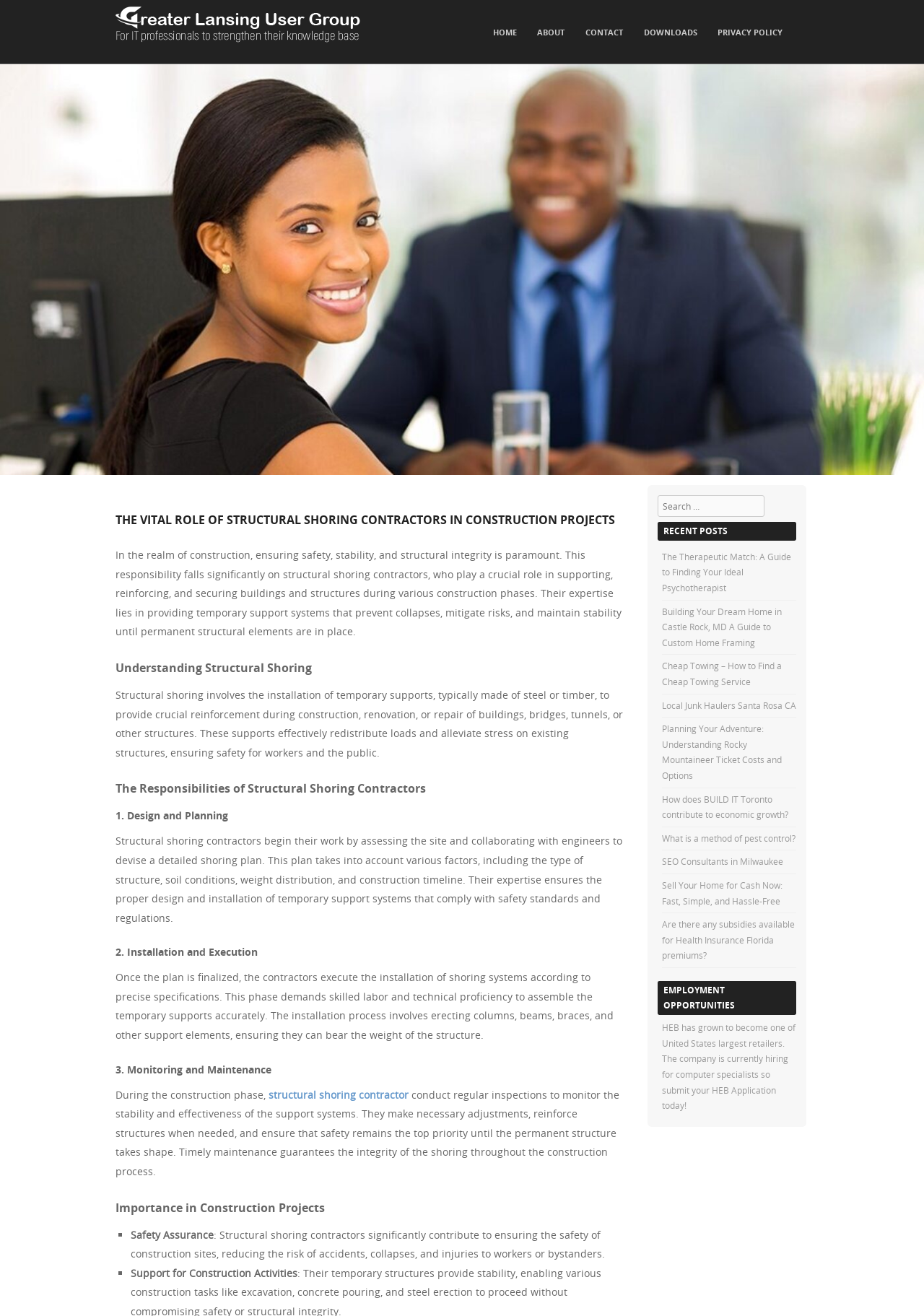How many recent posts are listed on the webpage?
Based on the image, answer the question with a single word or brief phrase.

12